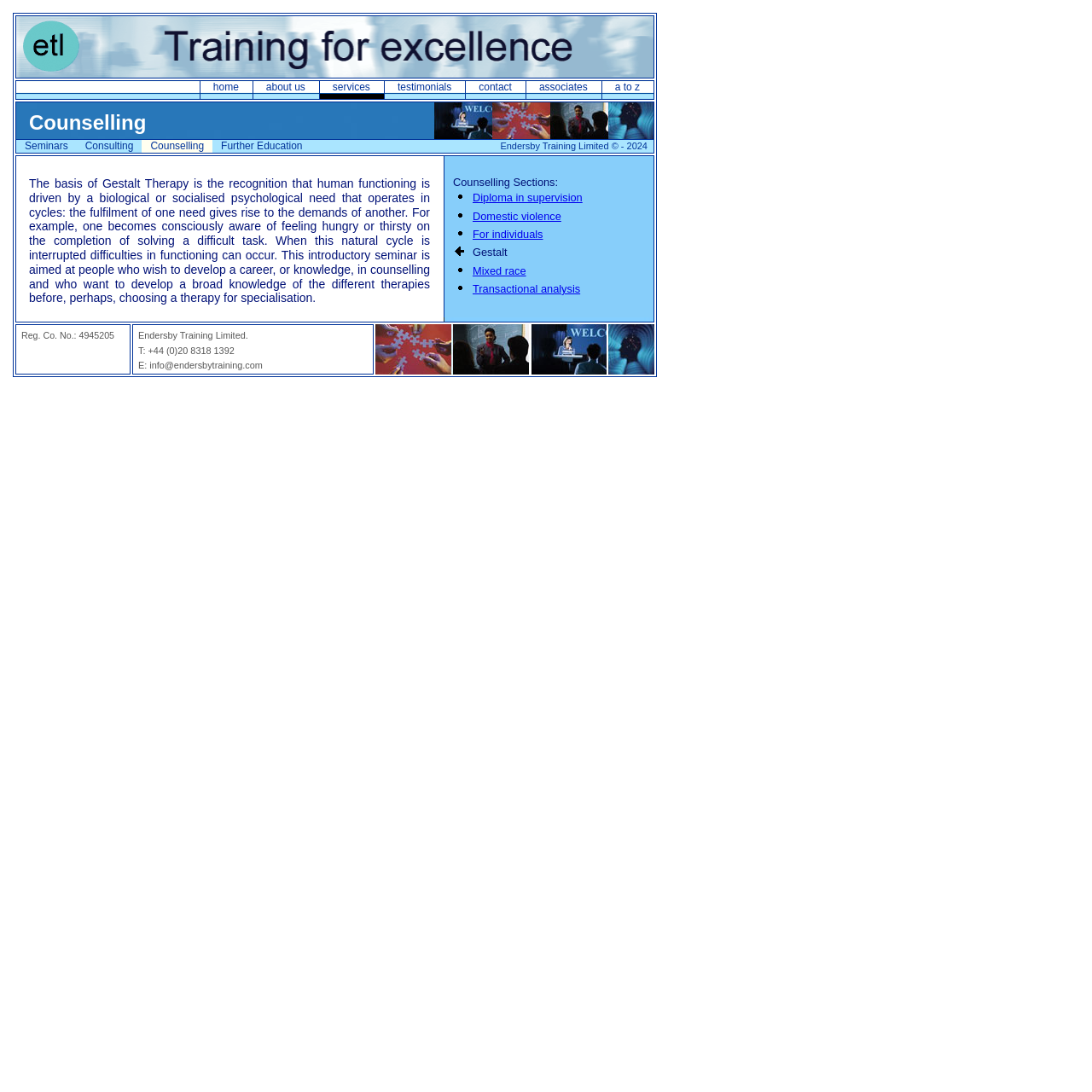What is the topic of the introductory seminar?
Please answer using one word or phrase, based on the screenshot.

Gestalt Therapy